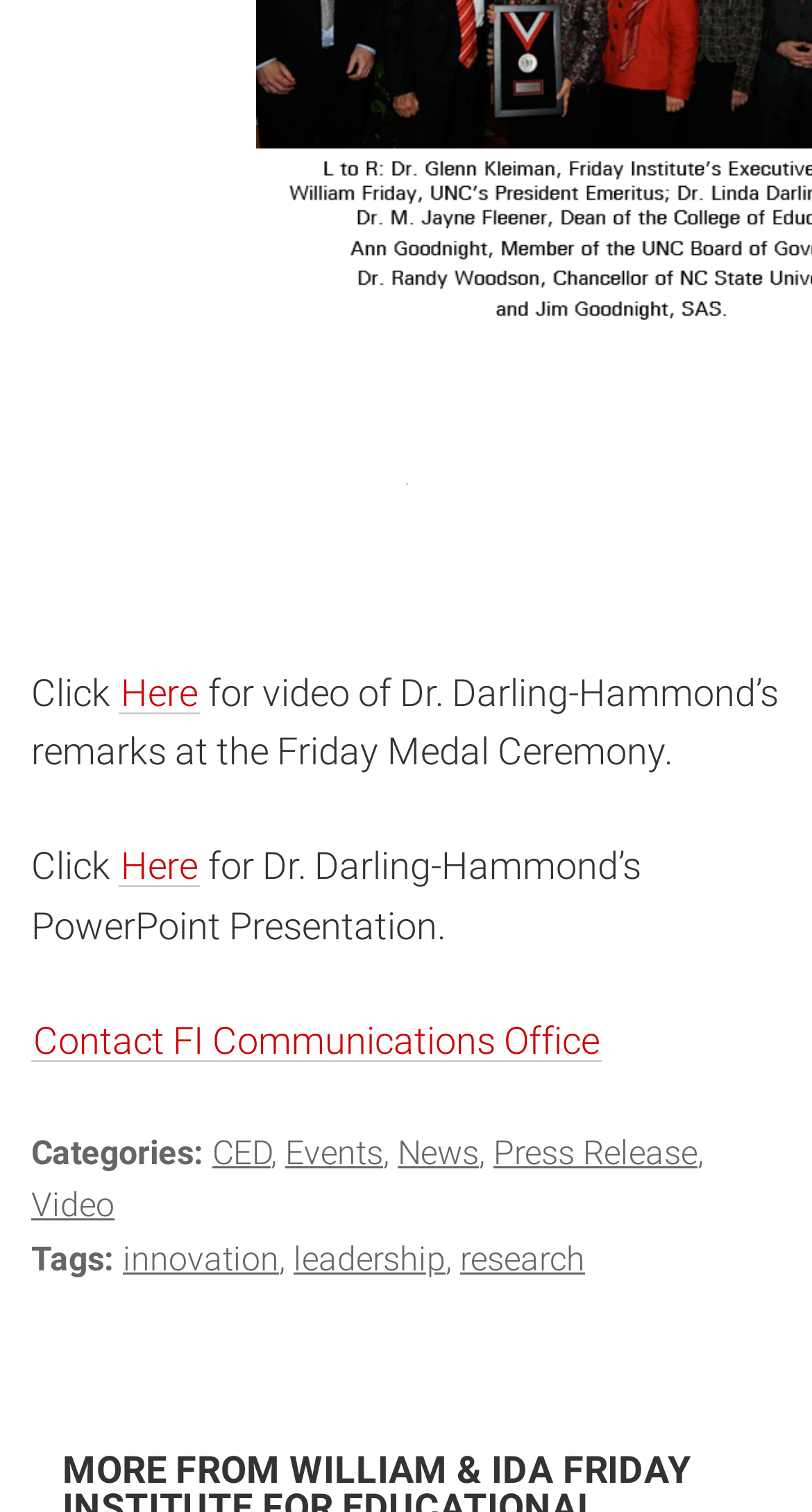Can you show the bounding box coordinates of the region to click on to complete the task described in the instruction: "Watch innovation video"?

[0.151, 0.819, 0.351, 0.845]